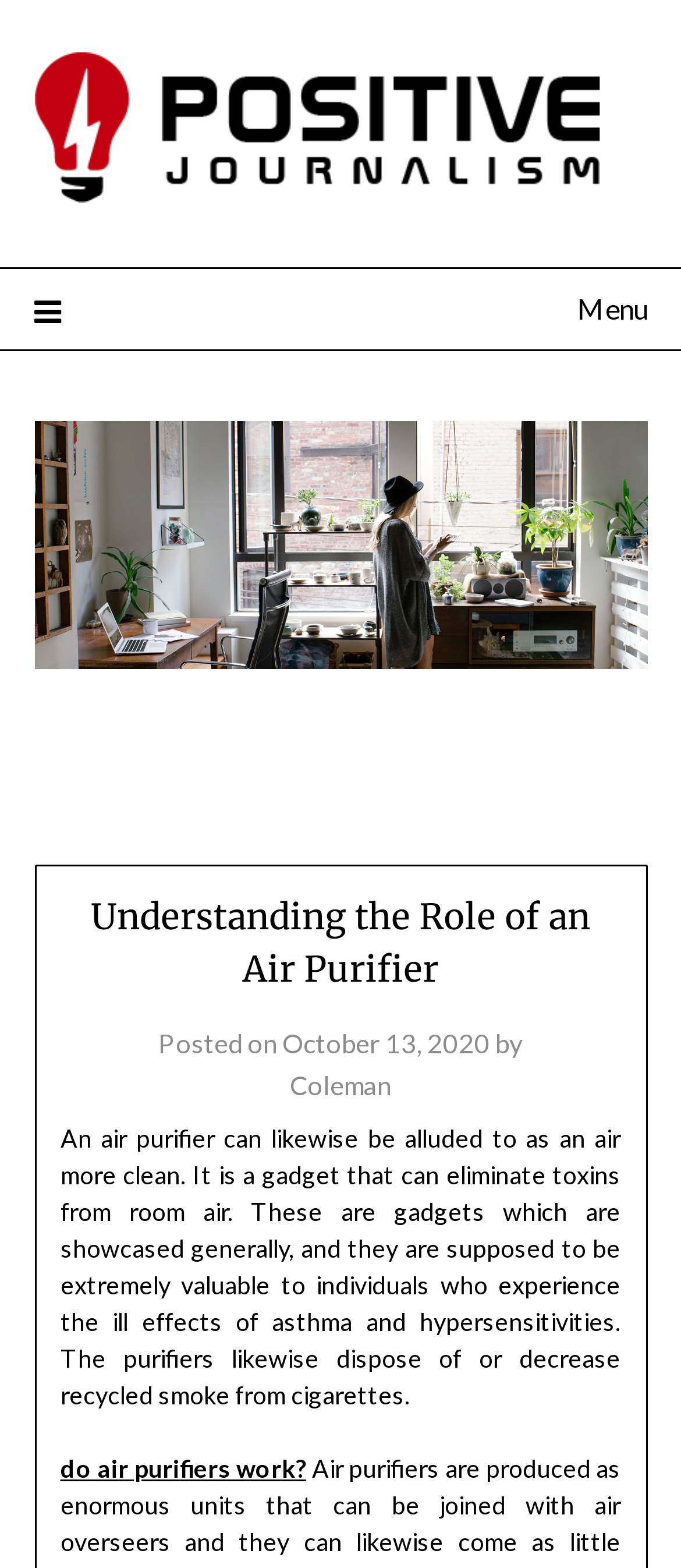Answer in one word or a short phrase: 
What is the purpose of an air purifier?

Remove toxins from room air